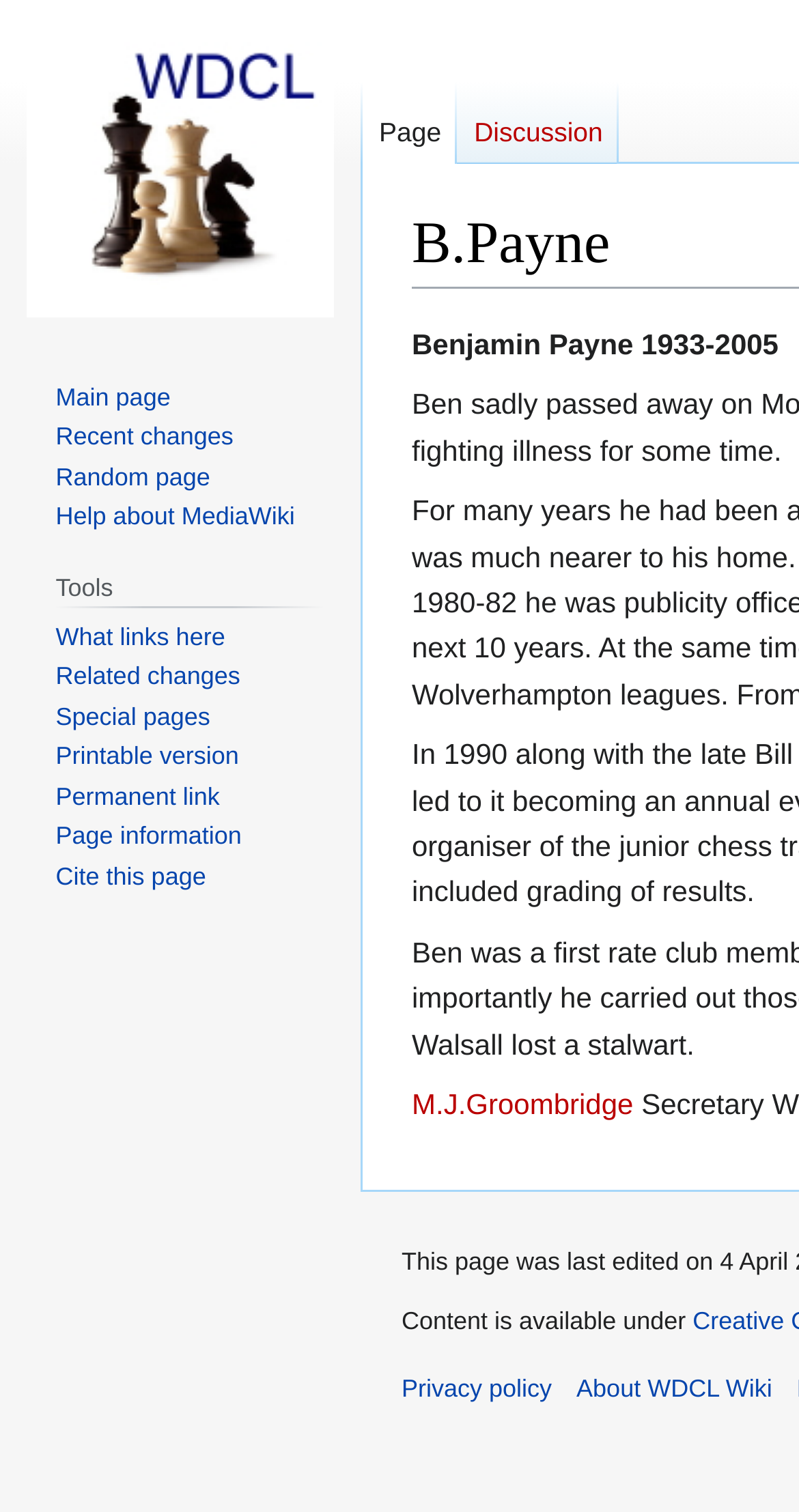Generate a comprehensive description of the contents of the webpage.

This webpage is about B.Payne, a person who lived from 1933 to 2005. At the top of the page, there are two links, "Jump to navigation" and "Jump to search", positioned side by side. Below these links, there is a heading that reads "Benjamin Payne 1933-2005". 

On the left side of the page, there are two navigation menus, "Namespaces" and "Navigation". The "Namespaces" menu has two links, "Page" and "Discussion", while the "Navigation" menu has four links, "Main page", "Recent changes", "Random page", and "Help about MediaWiki". 

Further down on the left side, there is another navigation menu, "Tools", which has eight links, including "What links here", "Related changes", and "Special pages". 

At the top right of the page, there is a link that reads "Visit the main page". On the right side of the page, there is a link to "M.J.Groombridge". 

At the bottom of the page, there is a statement that reads "Content is available under" followed by two links, "Privacy policy" and "About WDCL Wiki".